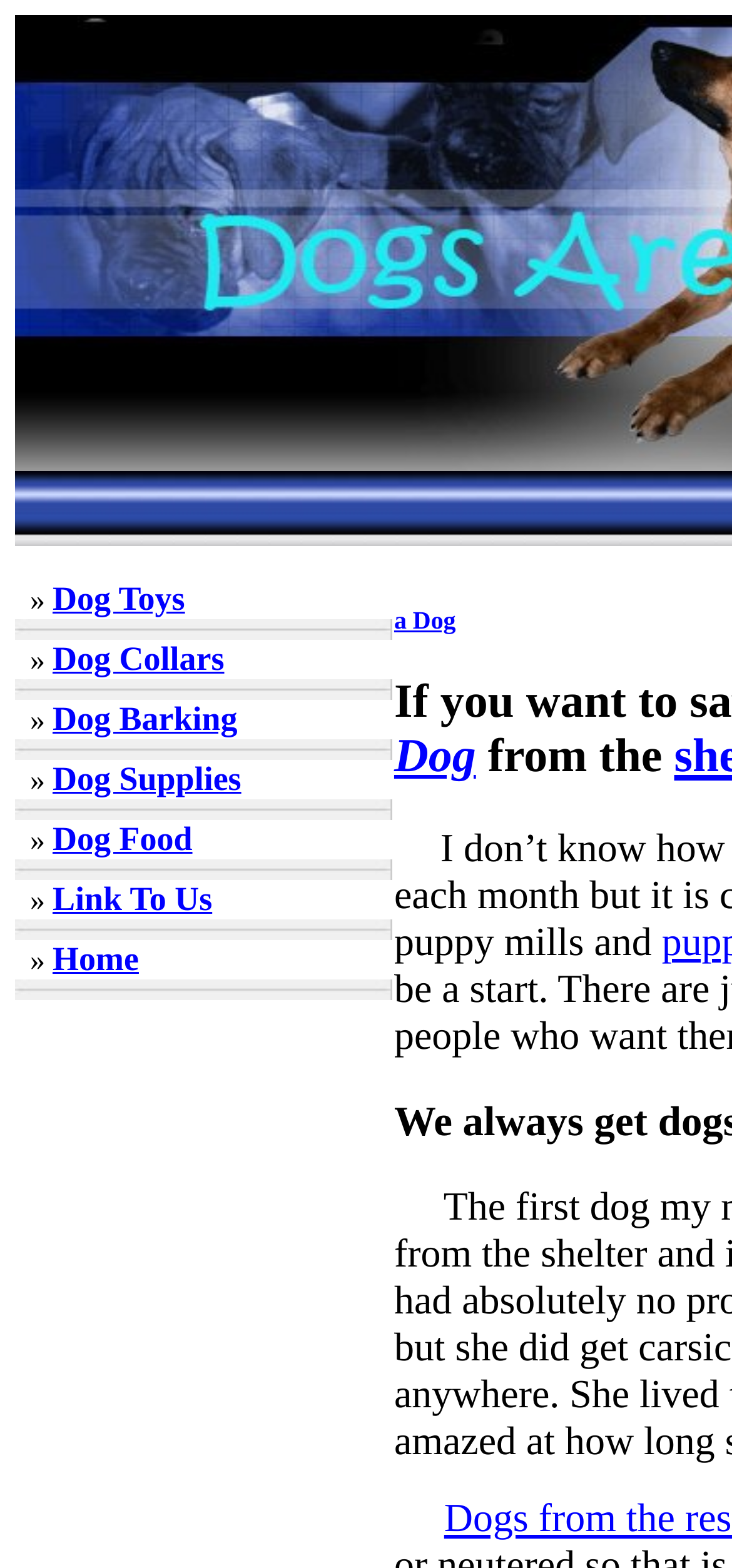Using the information in the image, give a comprehensive answer to the question: 
How many links are there in the top navigation menu?

By counting the links in the top navigation menu, I found that there are 7 links, including 'Dog Toys', 'Dog Collars', 'Dog Barking', 'Dog Supplies', 'Dog Food', 'Link To Us', and 'Home'.